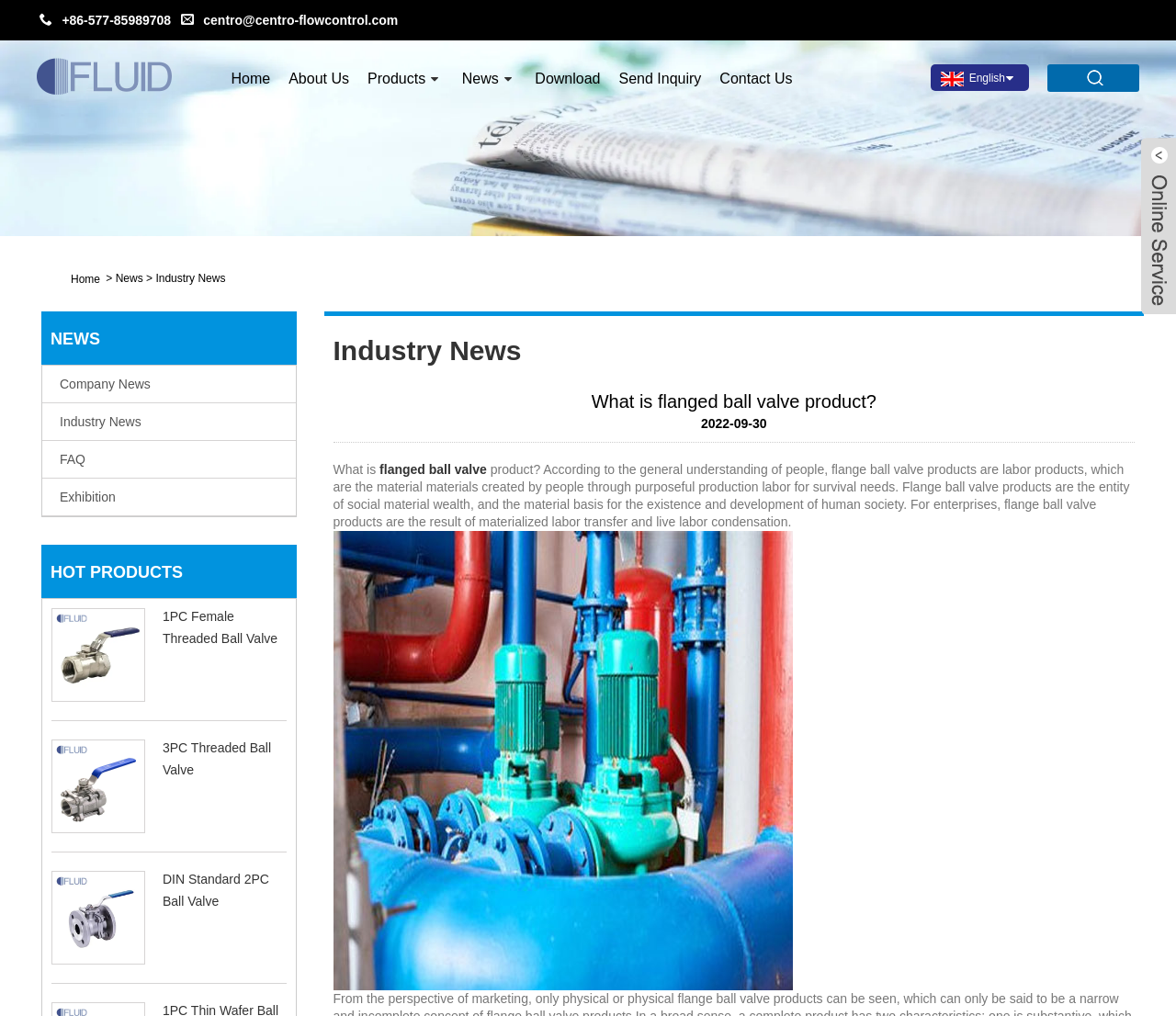Please reply to the following question using a single word or phrase: 
What is the company's phone number?

+86-577-85989708